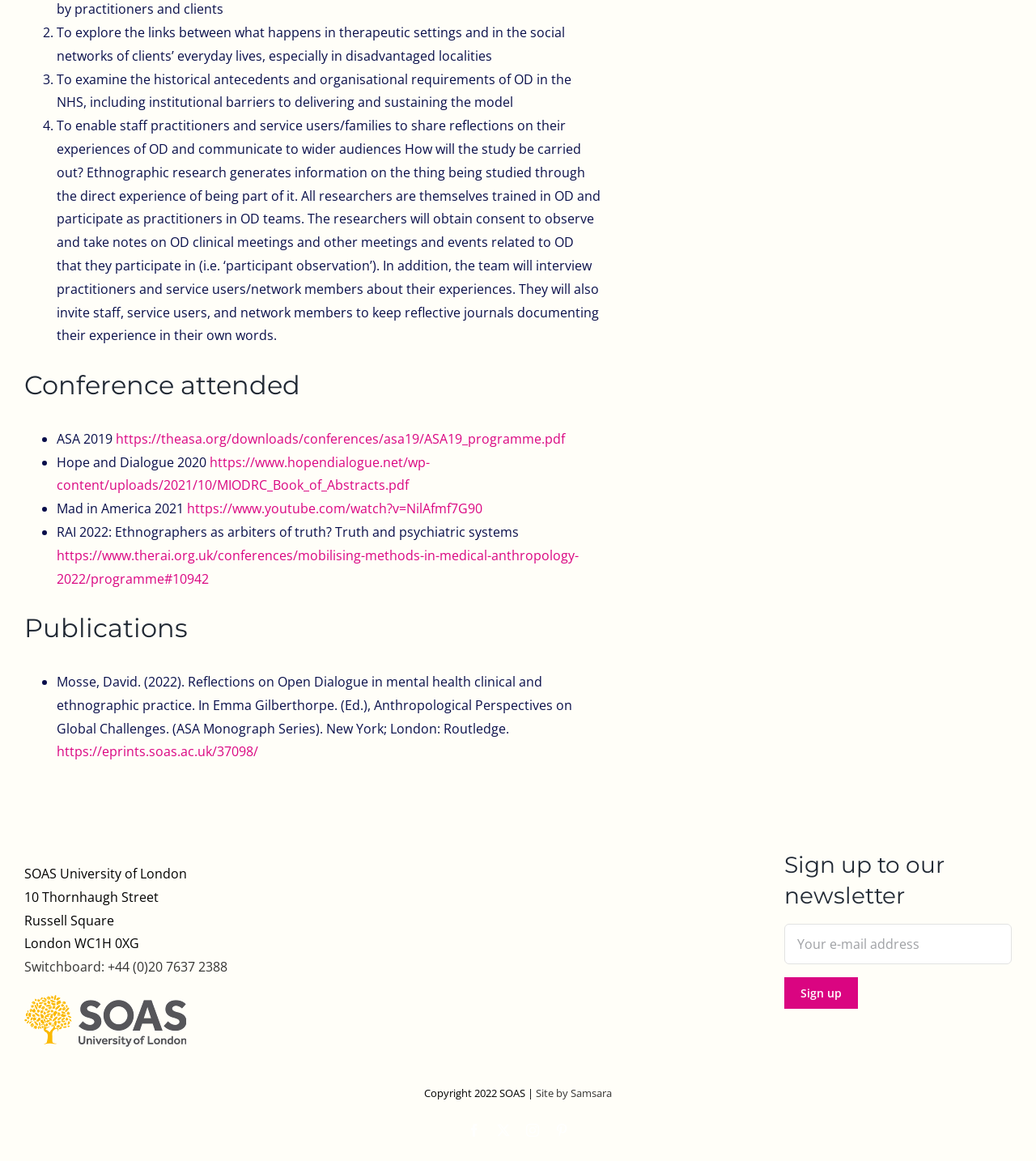What is the title of the book written by David Mosse?
Please give a well-detailed answer to the question.

The title of the book written by David Mosse is 'Anthropological Perspectives on Global Challenges', which is mentioned in the text 'Mosse, David. (2022). Reflections on Open Dialogue in mental health clinical and ethnographic practice. In Emma Gilberthorpe. (Ed.), Anthropological Perspectives on Global Challenges. (ASA Monograph Series). New York; London: Routledge'.